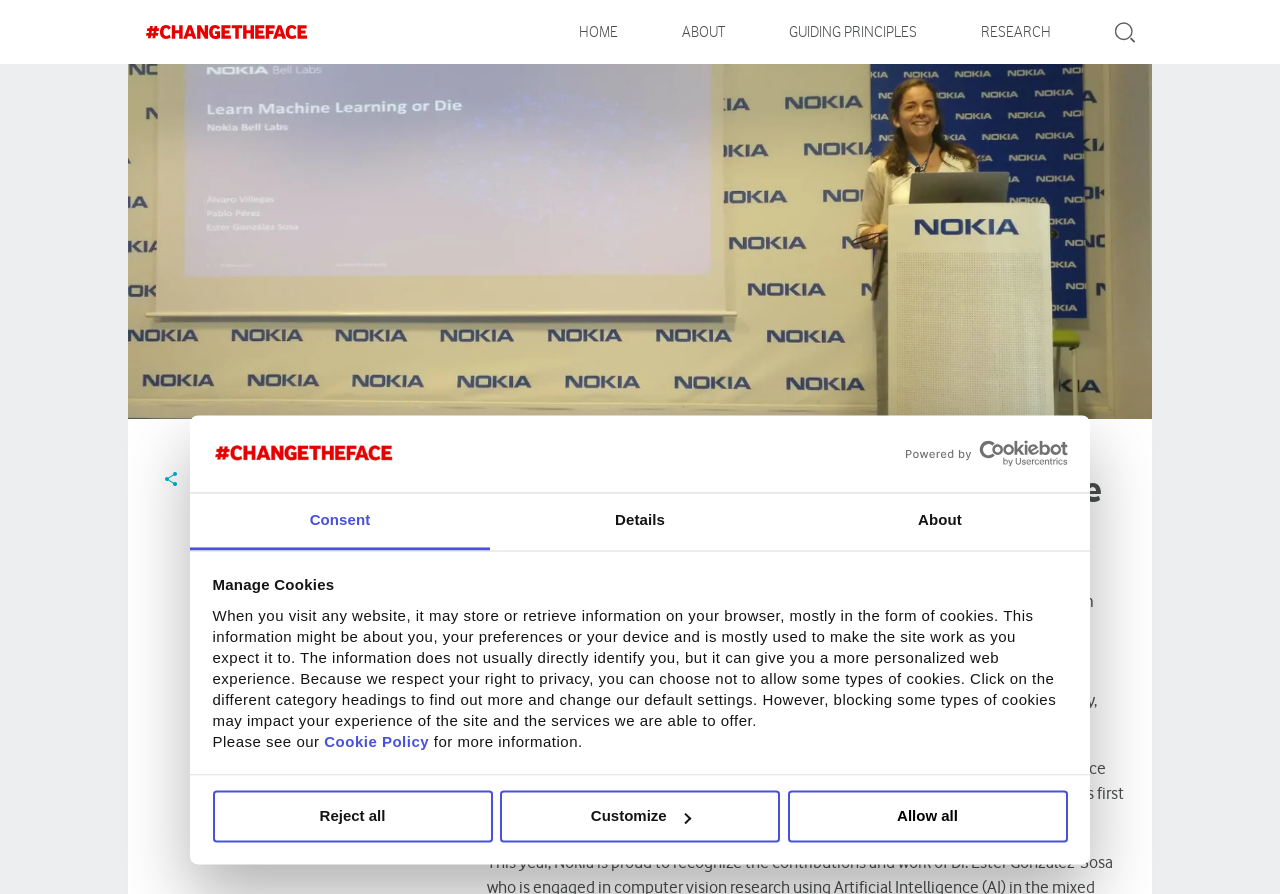Determine the bounding box coordinates of the region that needs to be clicked to achieve the task: "Visit the YouTube channel".

None